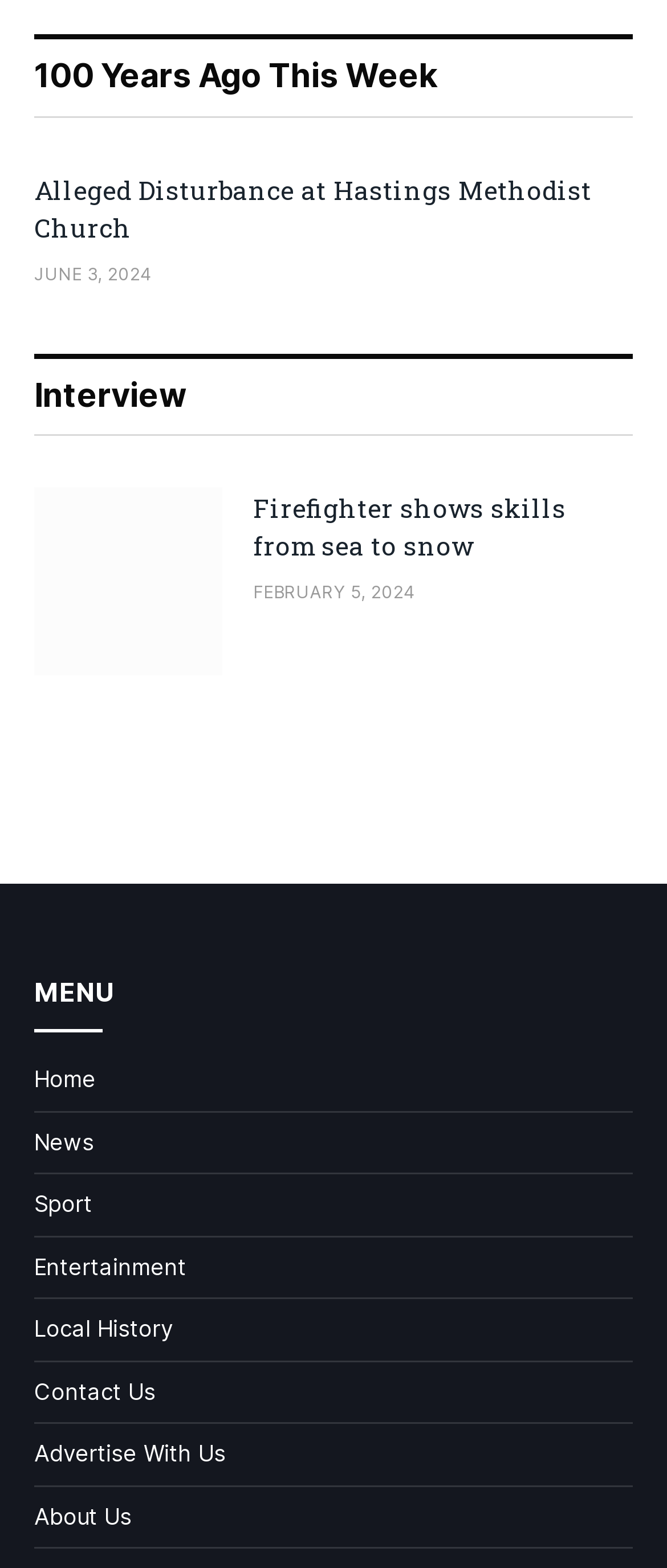Using the element description News, predict the bounding box coordinates for the UI element. Provide the coordinates in (top-left x, top-left y, bottom-right x, bottom-right y) format with values ranging from 0 to 1.

[0.051, 0.719, 0.141, 0.737]